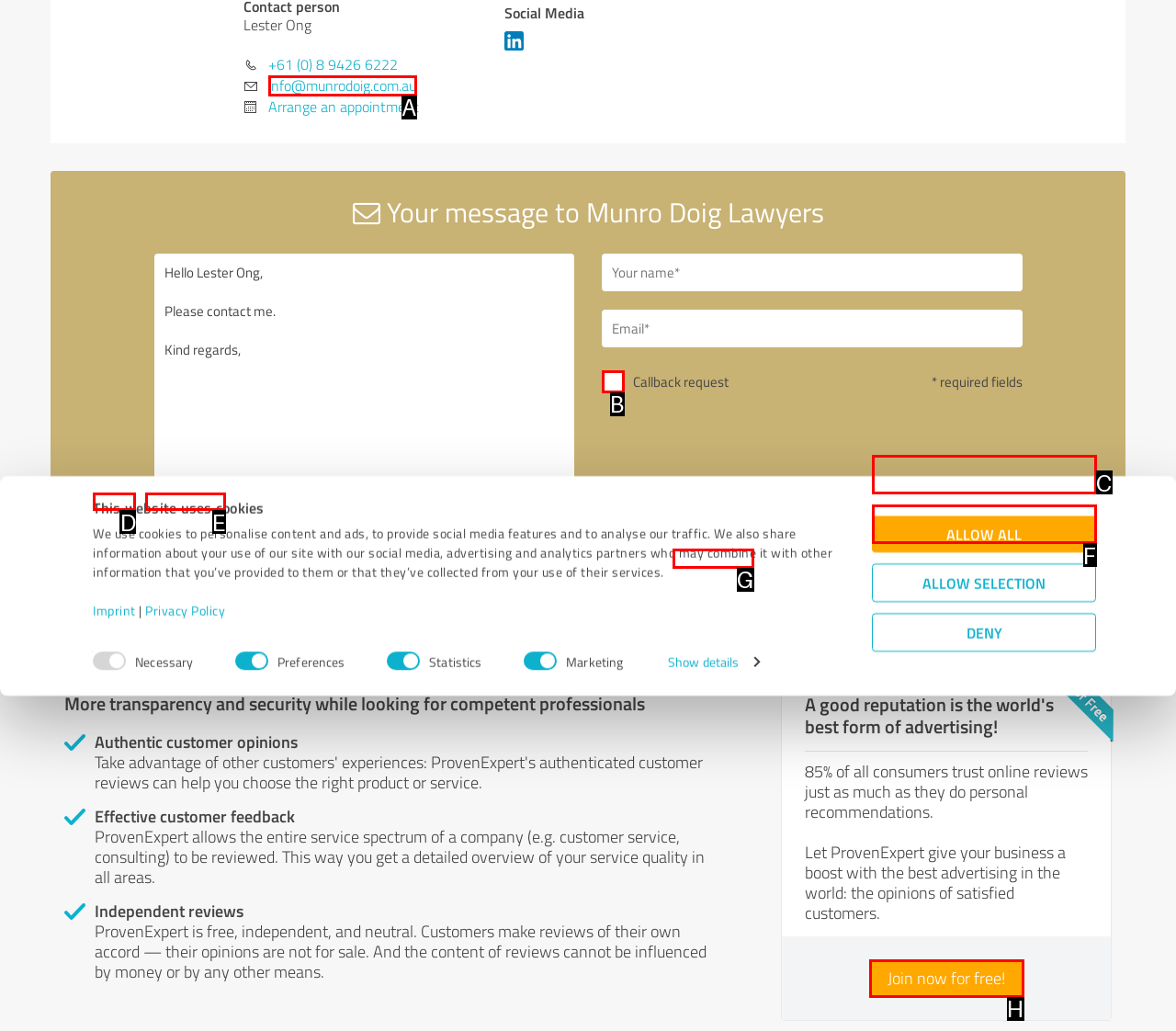Tell me which one HTML element best matches the description: info@munrodoig.com.au
Answer with the option's letter from the given choices directly.

A